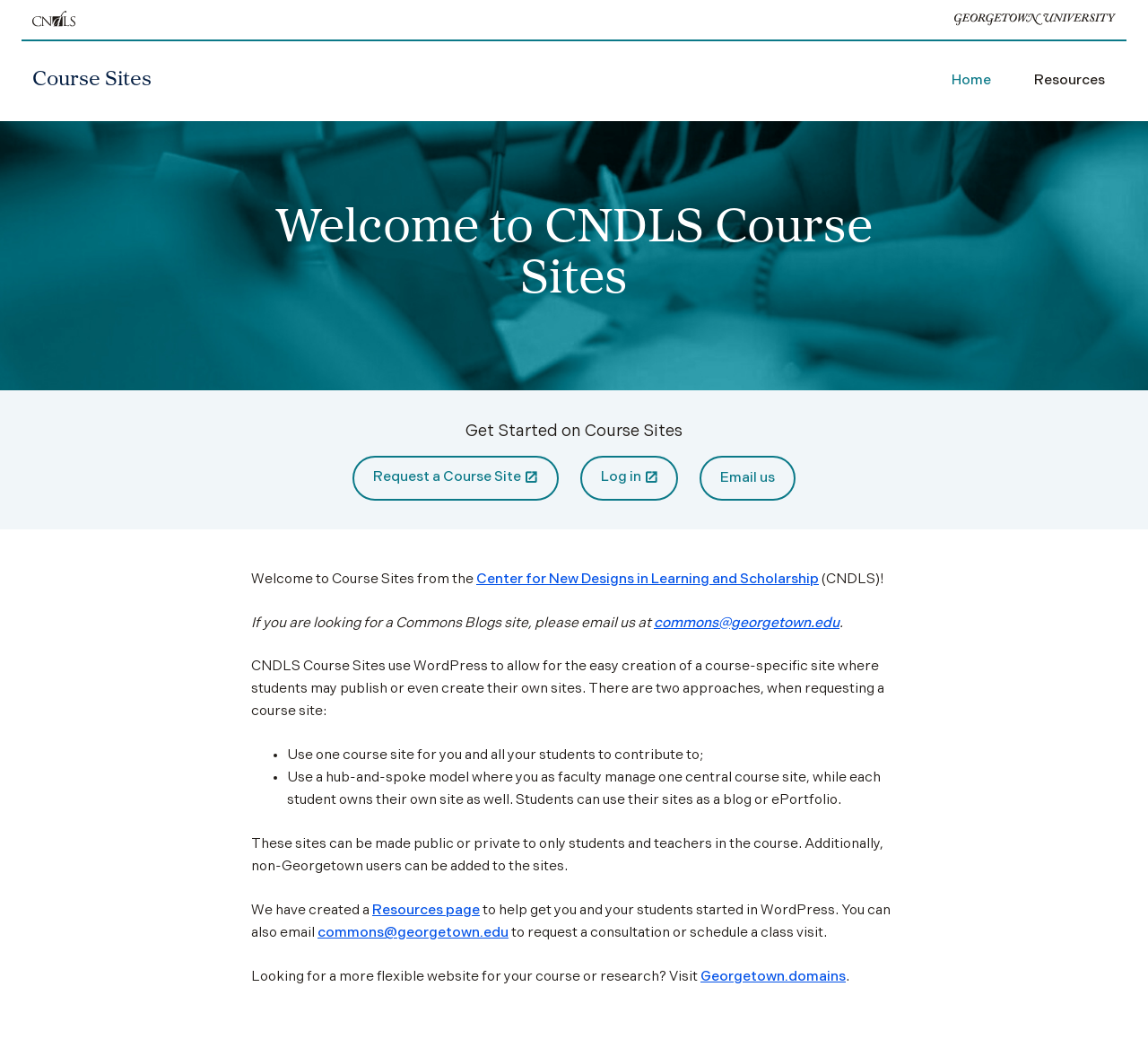Find the bounding box coordinates for the area you need to click to carry out the instruction: "Learn more about Georgetown University". The coordinates should be four float numbers between 0 and 1, indicated as [left, top, right, bottom].

[0.831, 0.013, 0.972, 0.027]